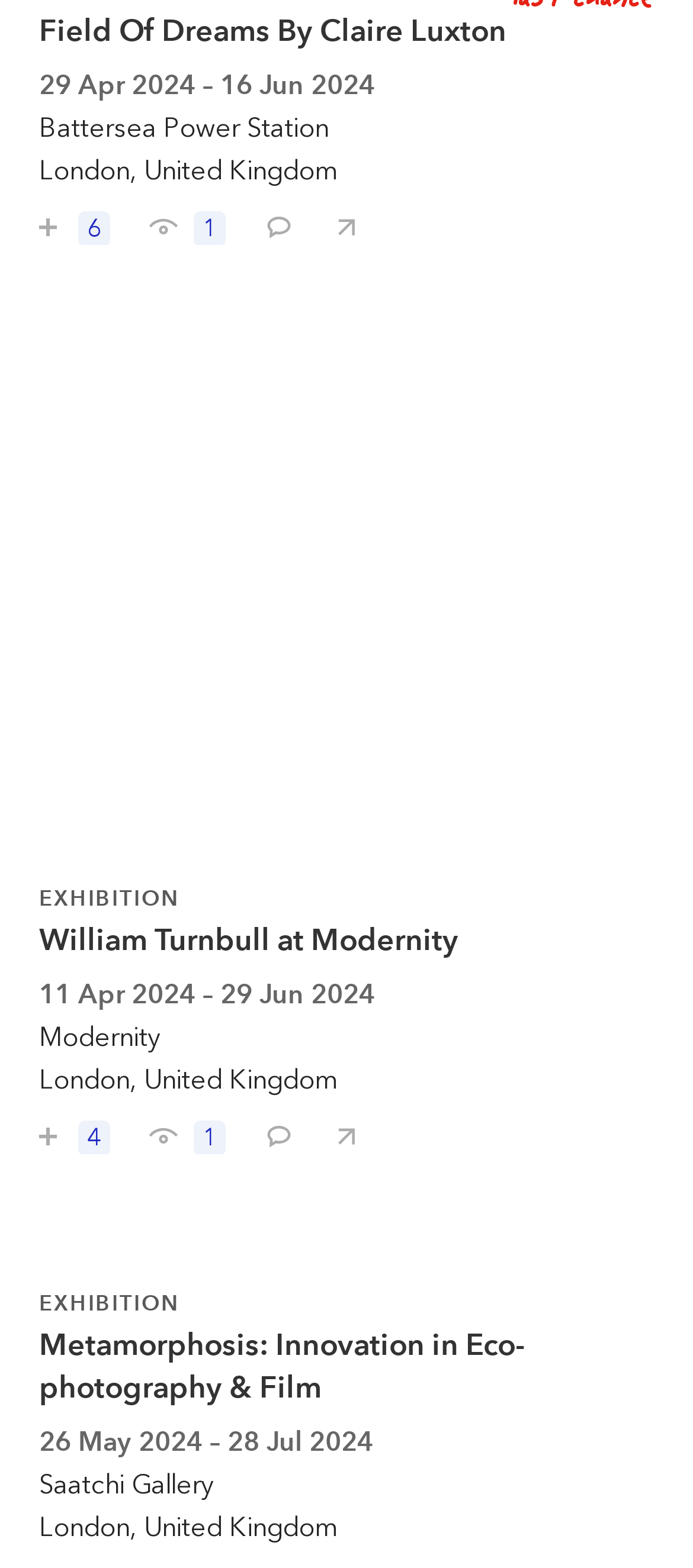Answer the question using only a single word or phrase: 
What is the location of the 'William Turnbull at Modernity' exhibition?

London, United Kingdom